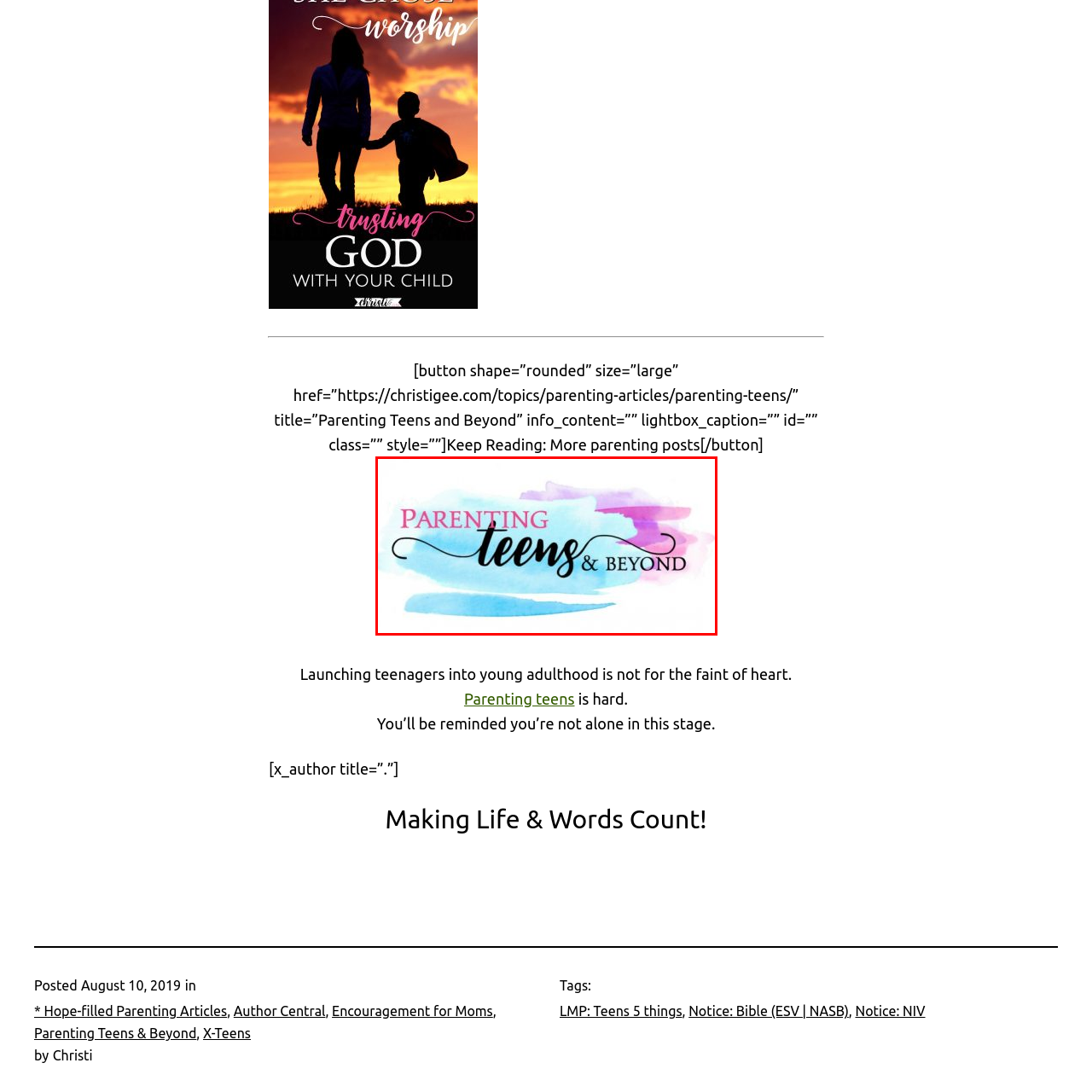What is the overall aesthetic of the image?
Inspect the image within the red bounding box and respond with a detailed answer, leveraging all visible details.

The caption describes the overall aesthetic of the image as inviting and encouraging, which aligns with themes of growth, resilience, and community in parenting, suggesting a supportive and insightful approach for parents.